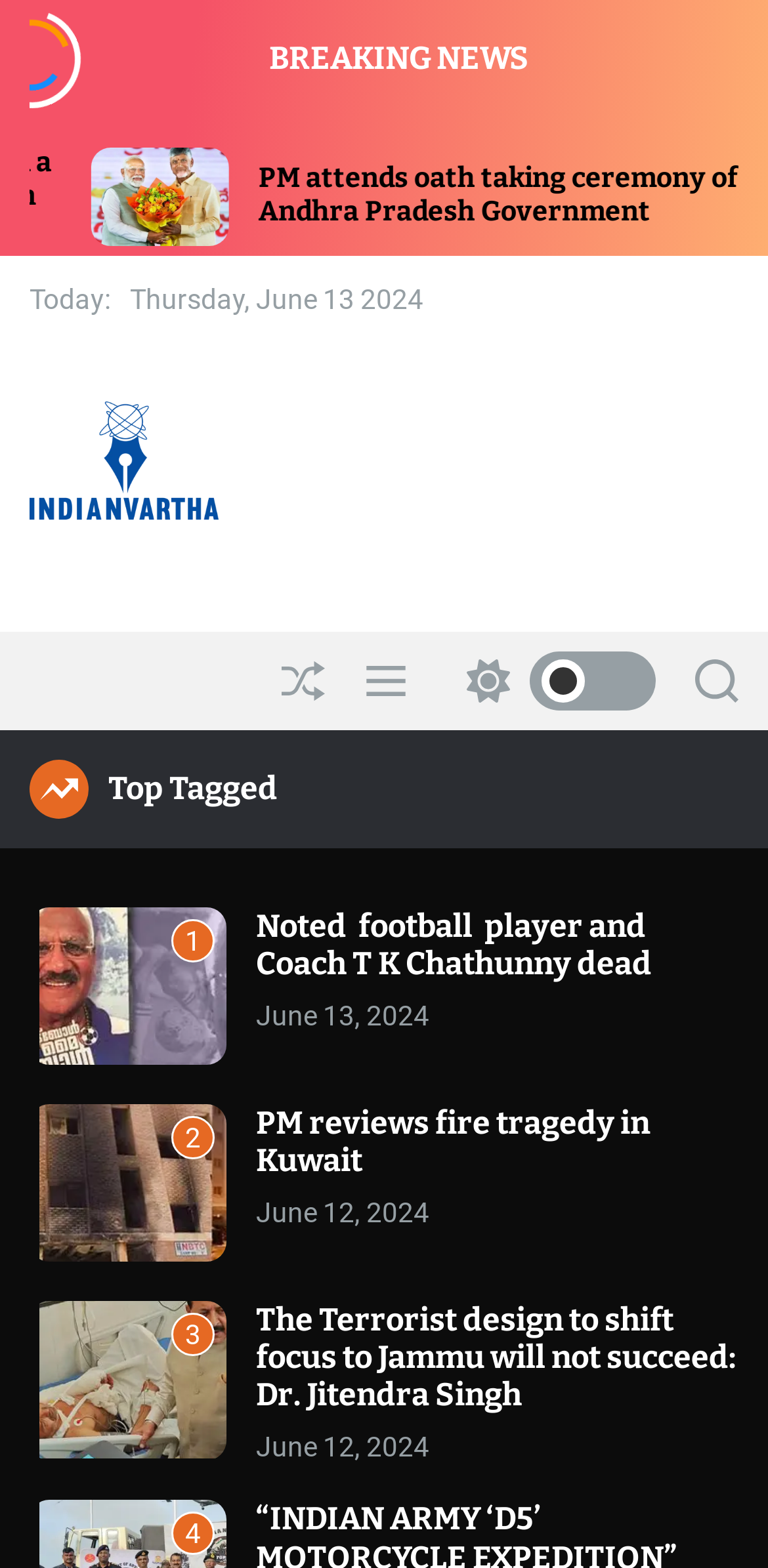What is the type of news categorized as 'BREAKING NEWS'?
Using the screenshot, give a one-word or short phrase answer.

Lok Sabha Election Results and Church in Kerala